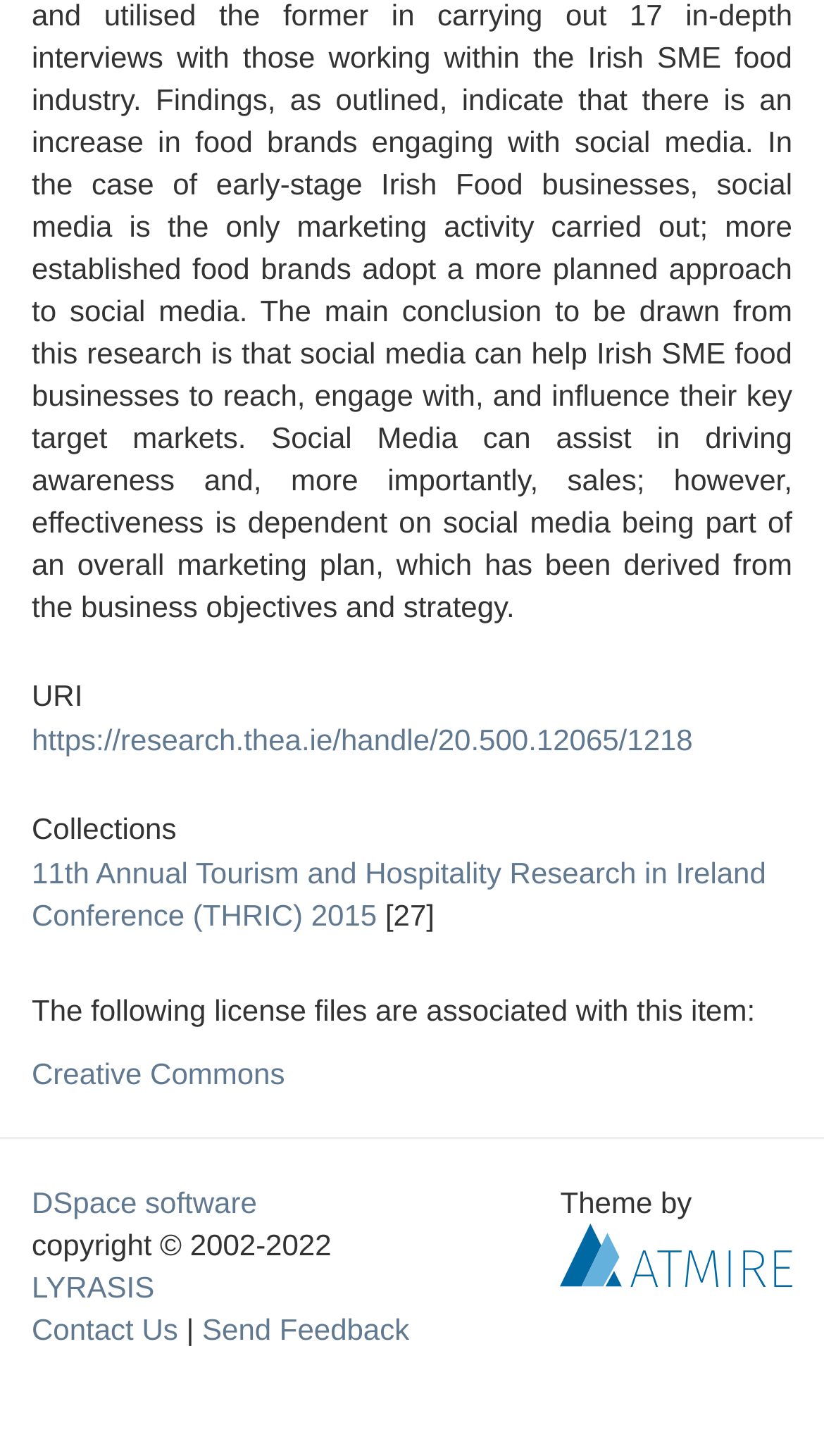Respond to the following question using a concise word or phrase: 
What license is associated with this item?

Creative Commons